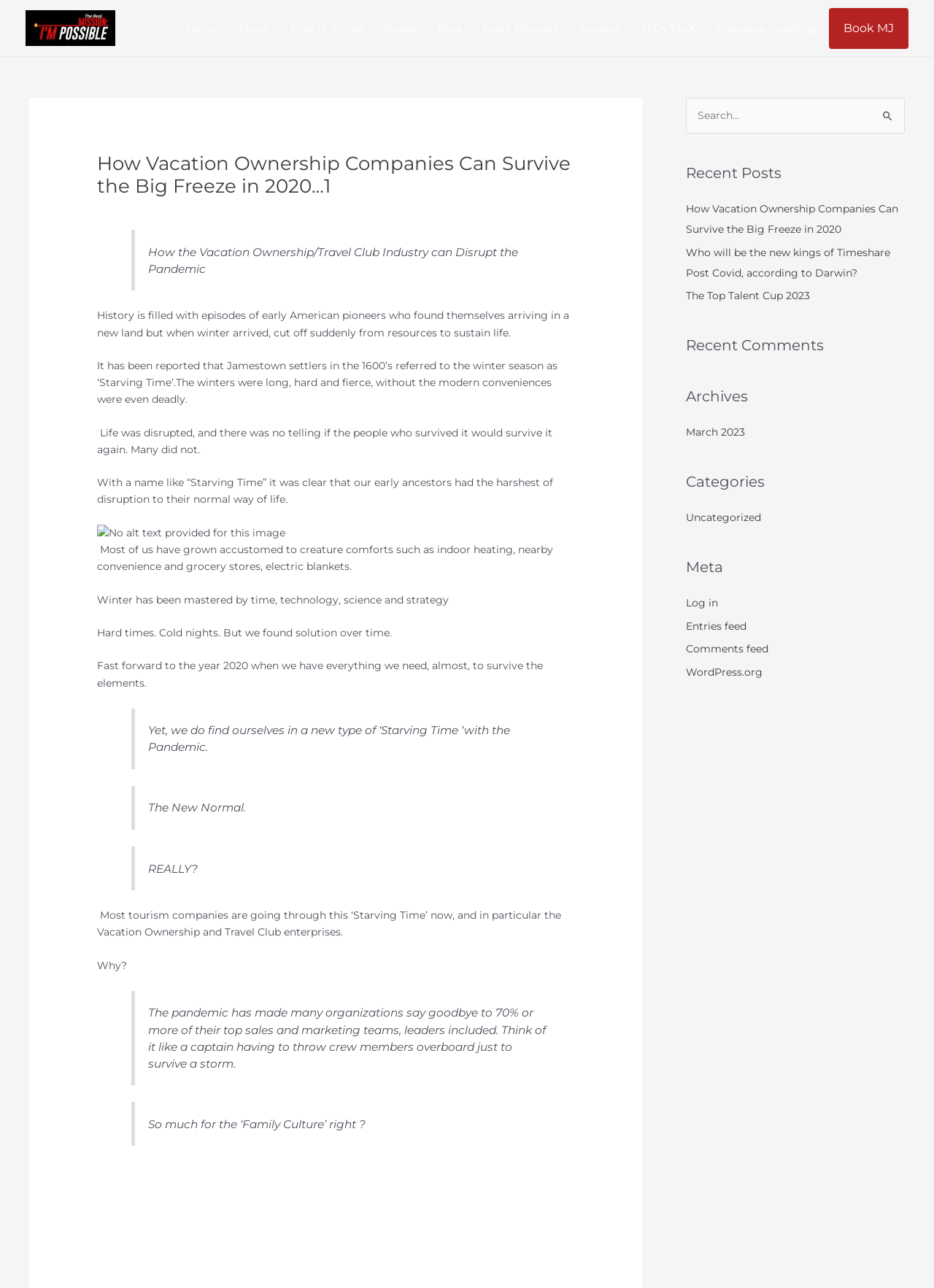Find the bounding box coordinates for the UI element that matches this description: "Blog".

[0.457, 0.002, 0.505, 0.042]